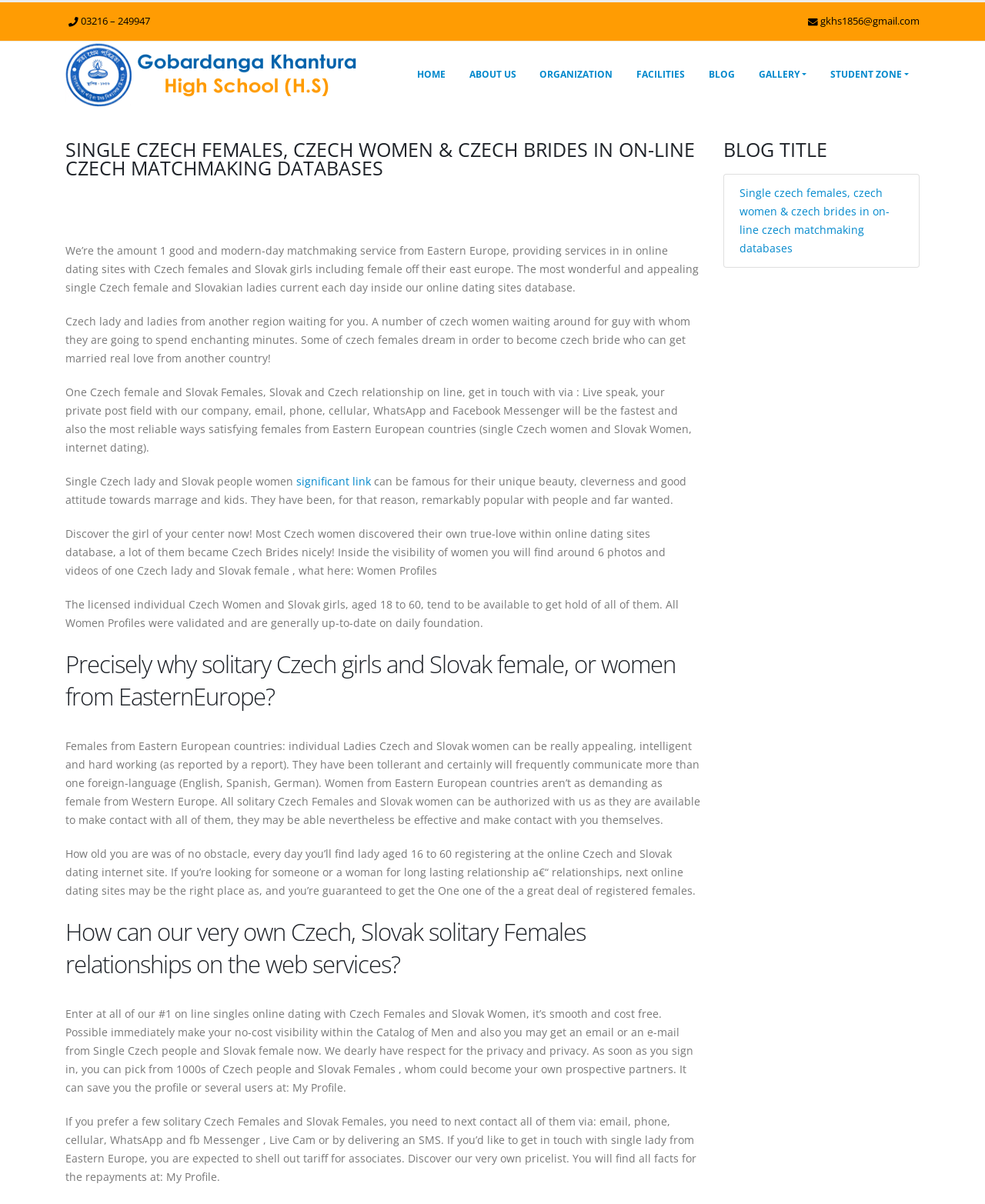Identify the bounding box for the UI element described as: "About Us". Ensure the coordinates are four float numbers between 0 and 1, formatted as [left, top, right, bottom].

[0.465, 0.049, 0.535, 0.074]